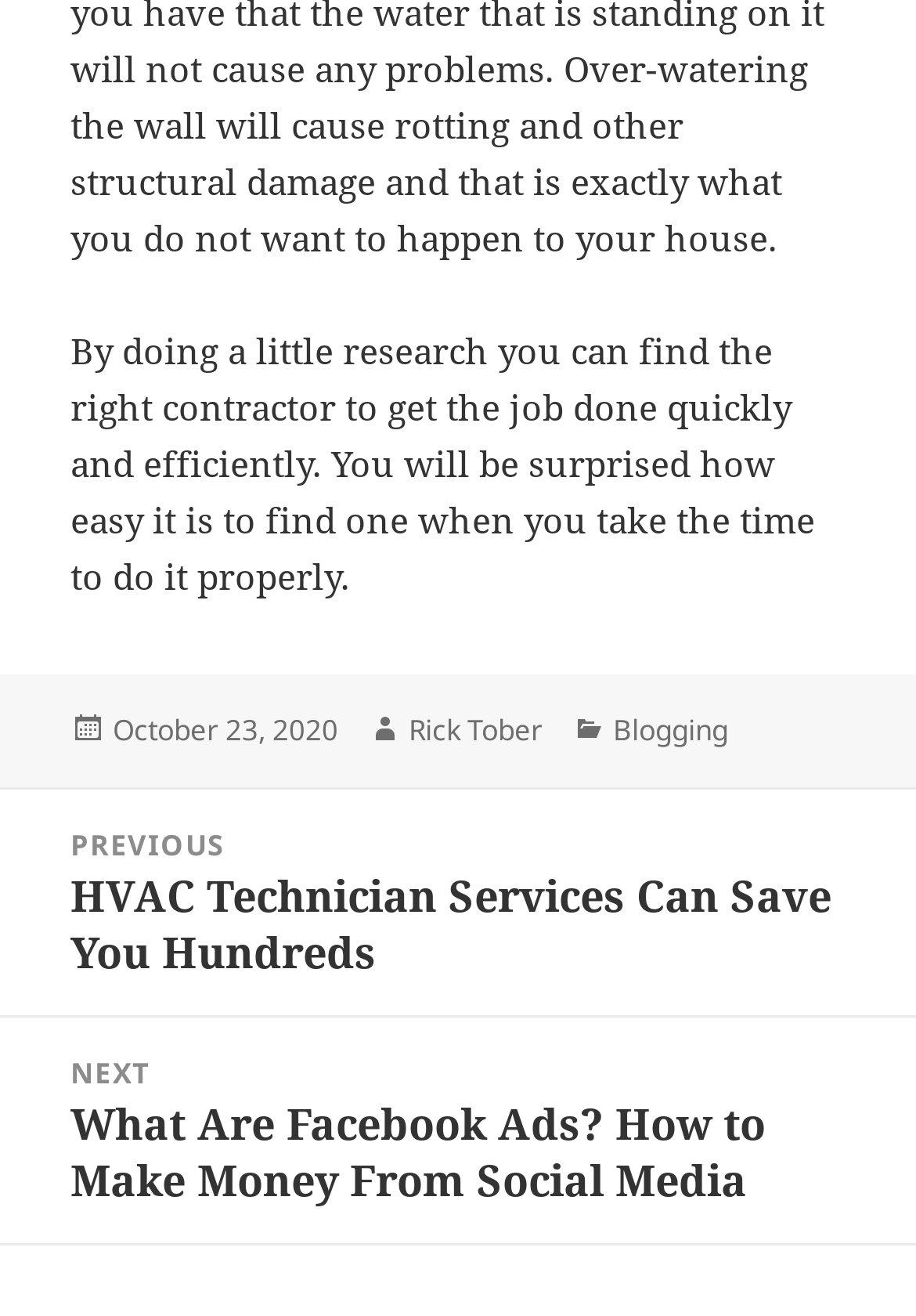Please reply to the following question with a single word or a short phrase:
Who is the author of the current article?

Rick Tober